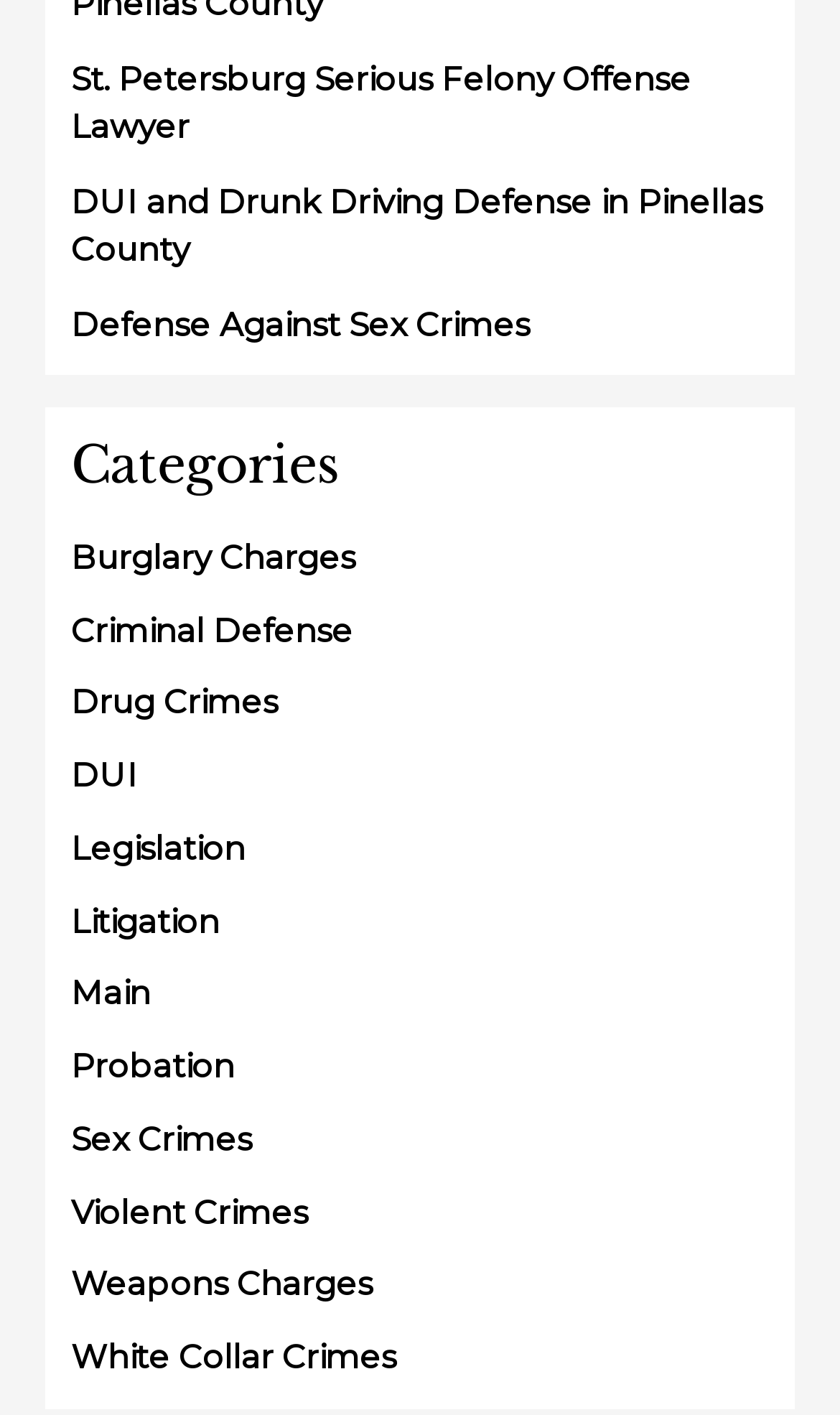Please identify the bounding box coordinates of the element that needs to be clicked to perform the following instruction: "View Defense Against Sex Crimes".

[0.085, 0.215, 0.631, 0.243]